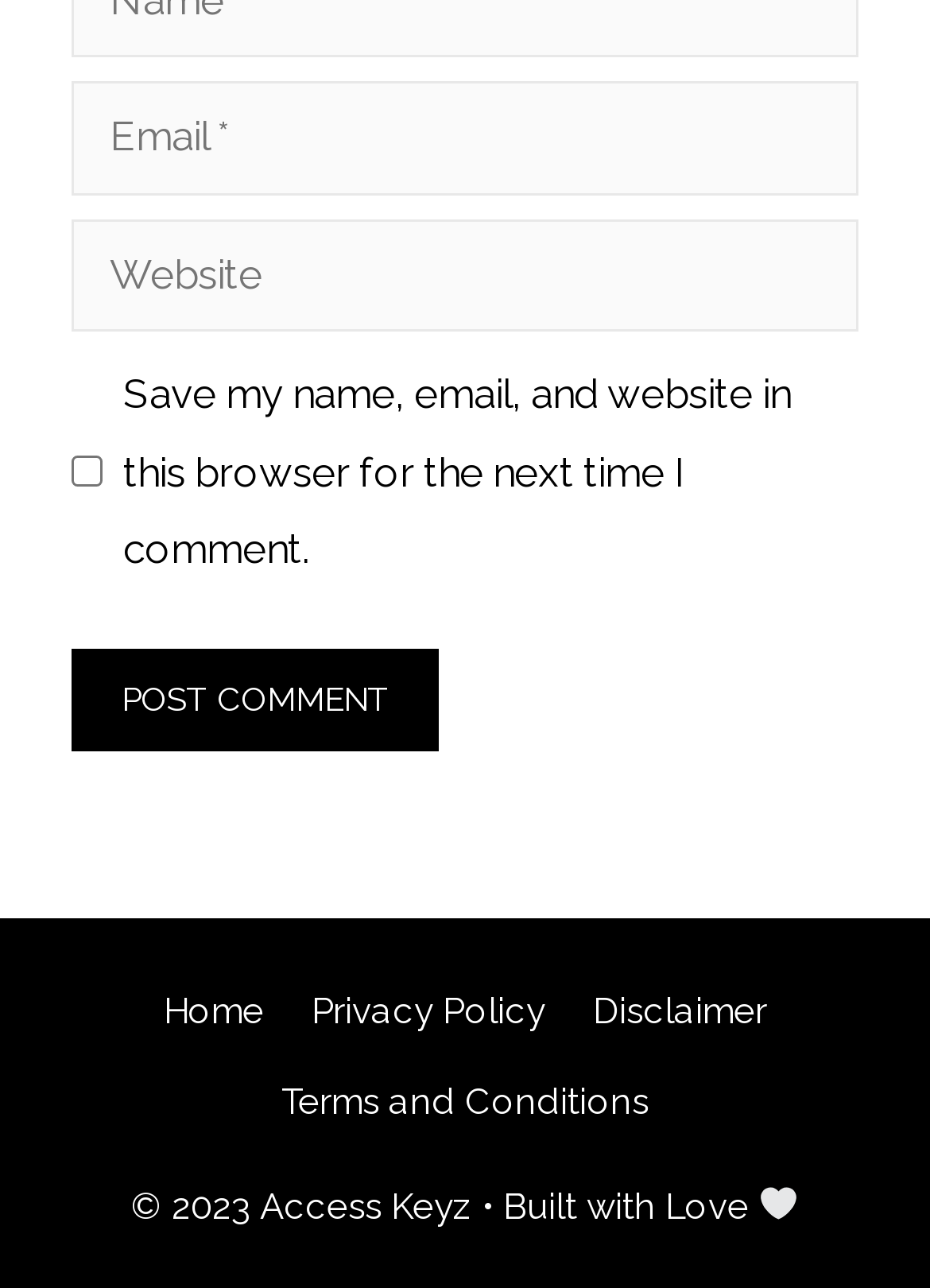Use a single word or phrase to answer the question: What is the copyright year mentioned at the bottom of the page?

2023